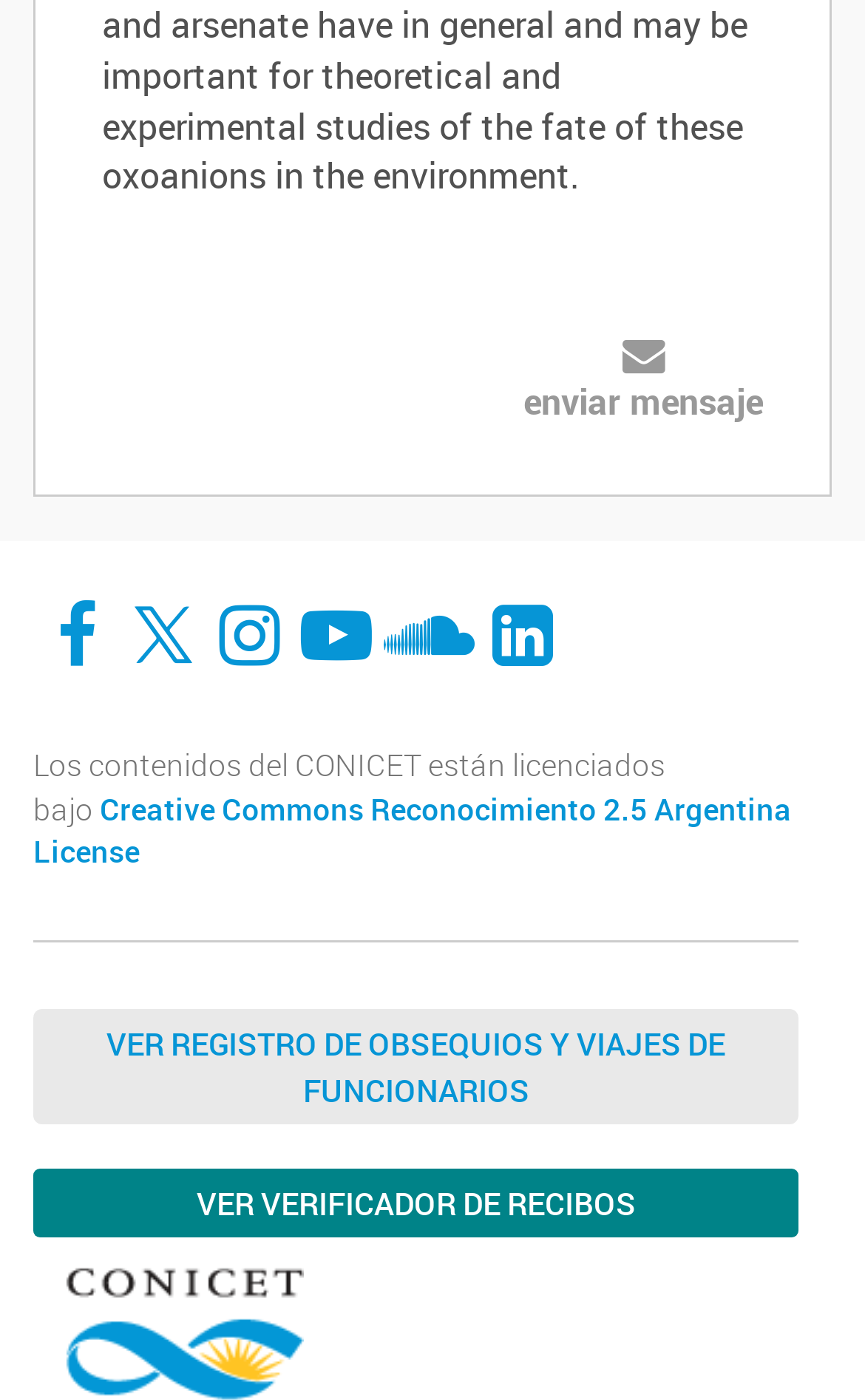Locate and provide the bounding box coordinates for the HTML element that matches this description: "enviar mensaje".

[0.605, 0.27, 0.882, 0.305]